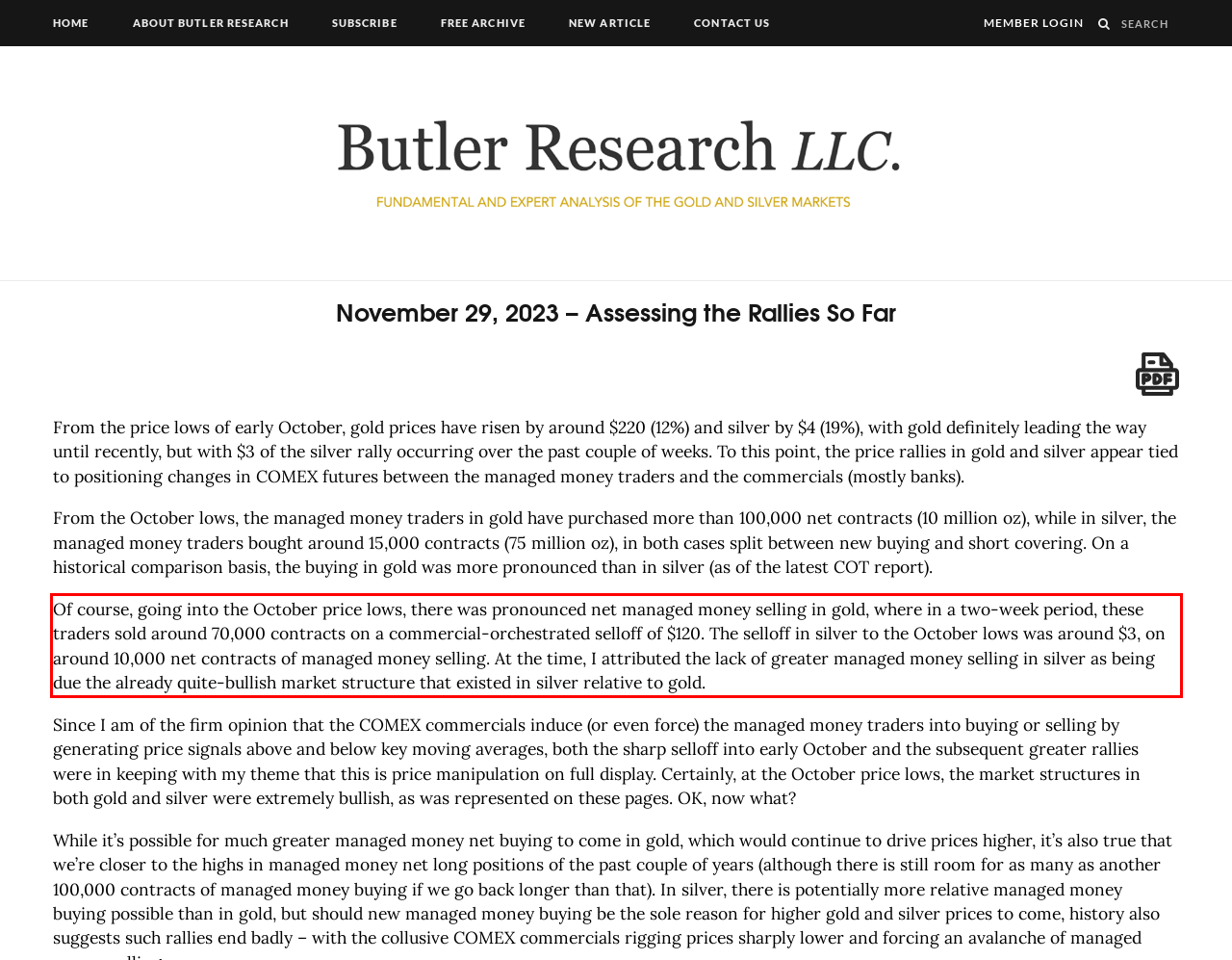Please take the screenshot of the webpage, find the red bounding box, and generate the text content that is within this red bounding box.

Of course, going into the October price lows, there was pronounced net managed money selling in gold, where in a two-week period, these traders sold around 70,000 contracts on a commercial-orchestrated selloff of $120. The selloff in silver to the October lows was around $3, on around 10,000 net contracts of managed money selling. At the time, I attributed the lack of greater managed money selling in silver as being due the already quite-bullish market structure that existed in silver relative to gold.